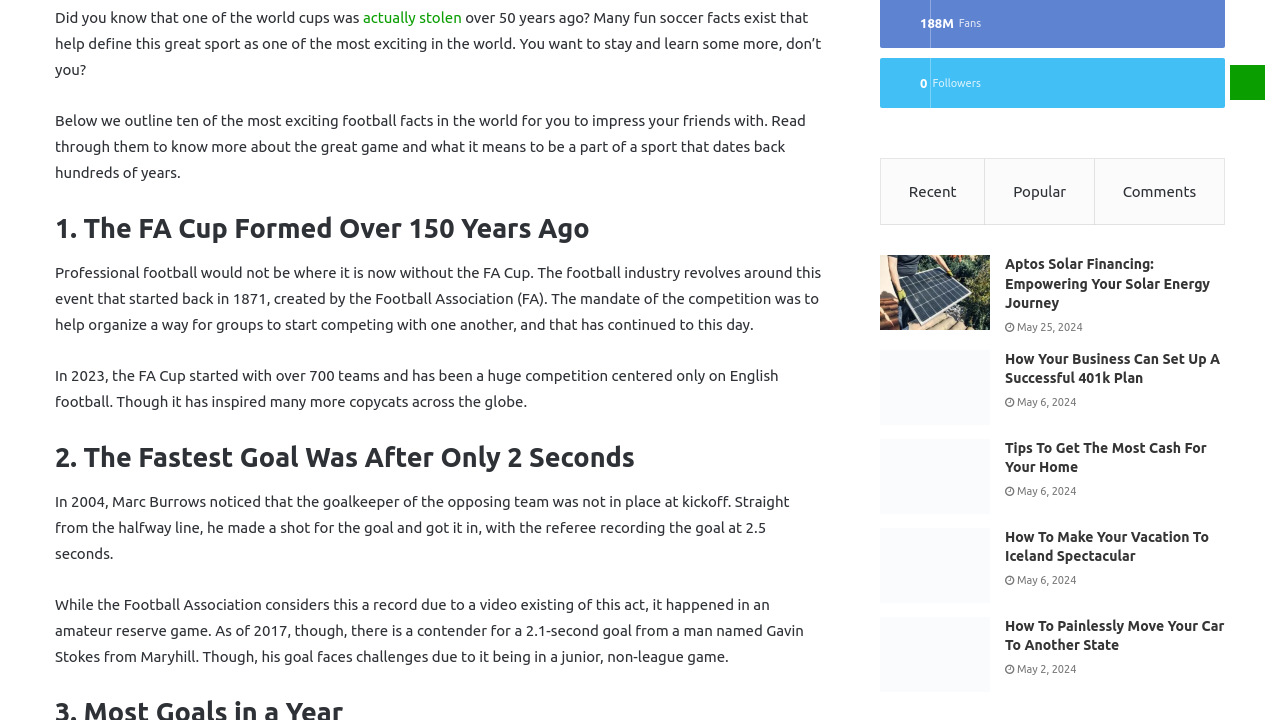Answer the question in a single word or phrase:
How many teams participated in the FA Cup in 2023?

Over 700